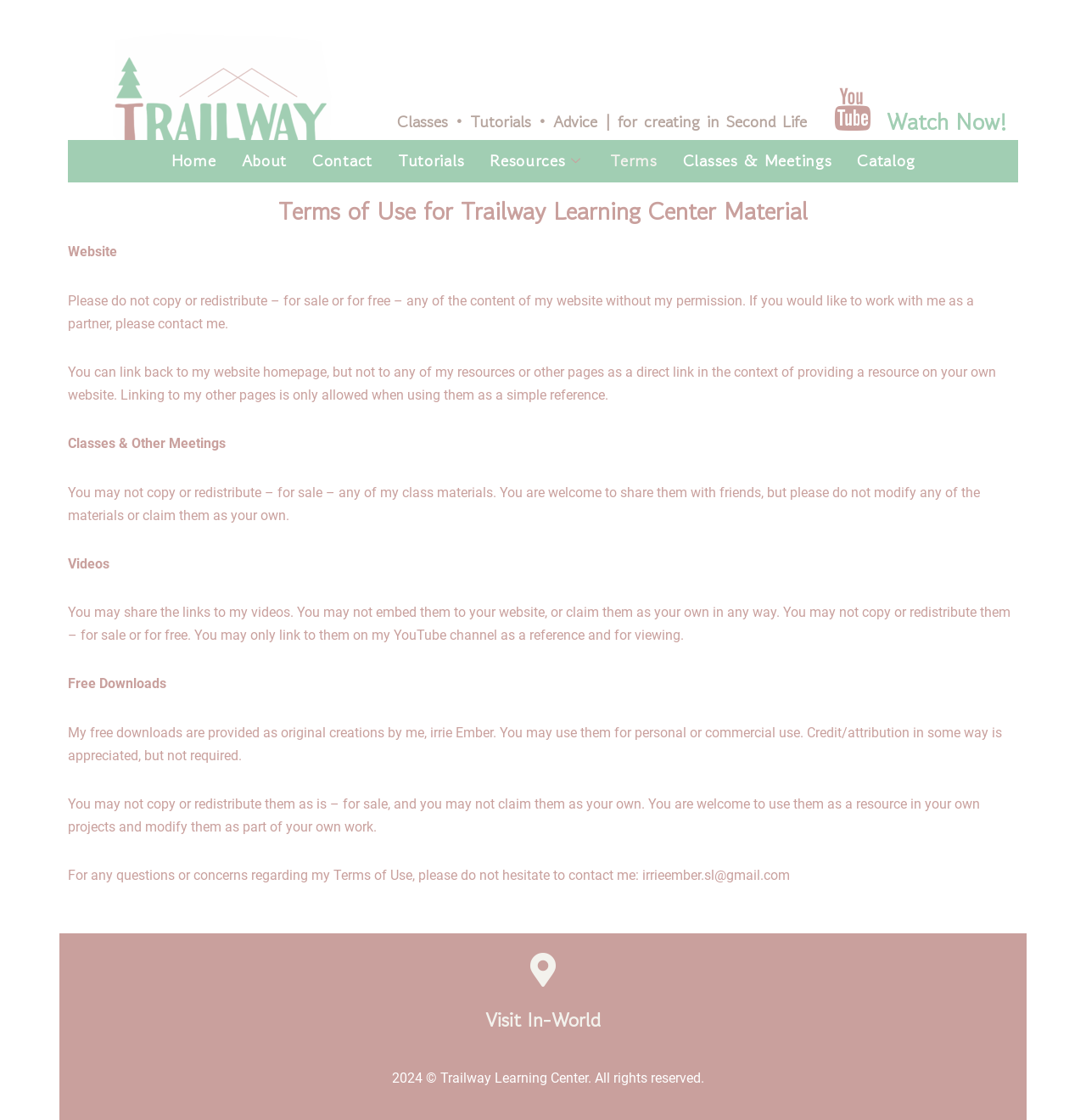Please identify the bounding box coordinates of the region to click in order to complete the given instruction: "Contact the Trailway Learning Center". The coordinates should be four float numbers between 0 and 1, i.e., [left, top, right, bottom].

[0.276, 0.125, 0.355, 0.163]